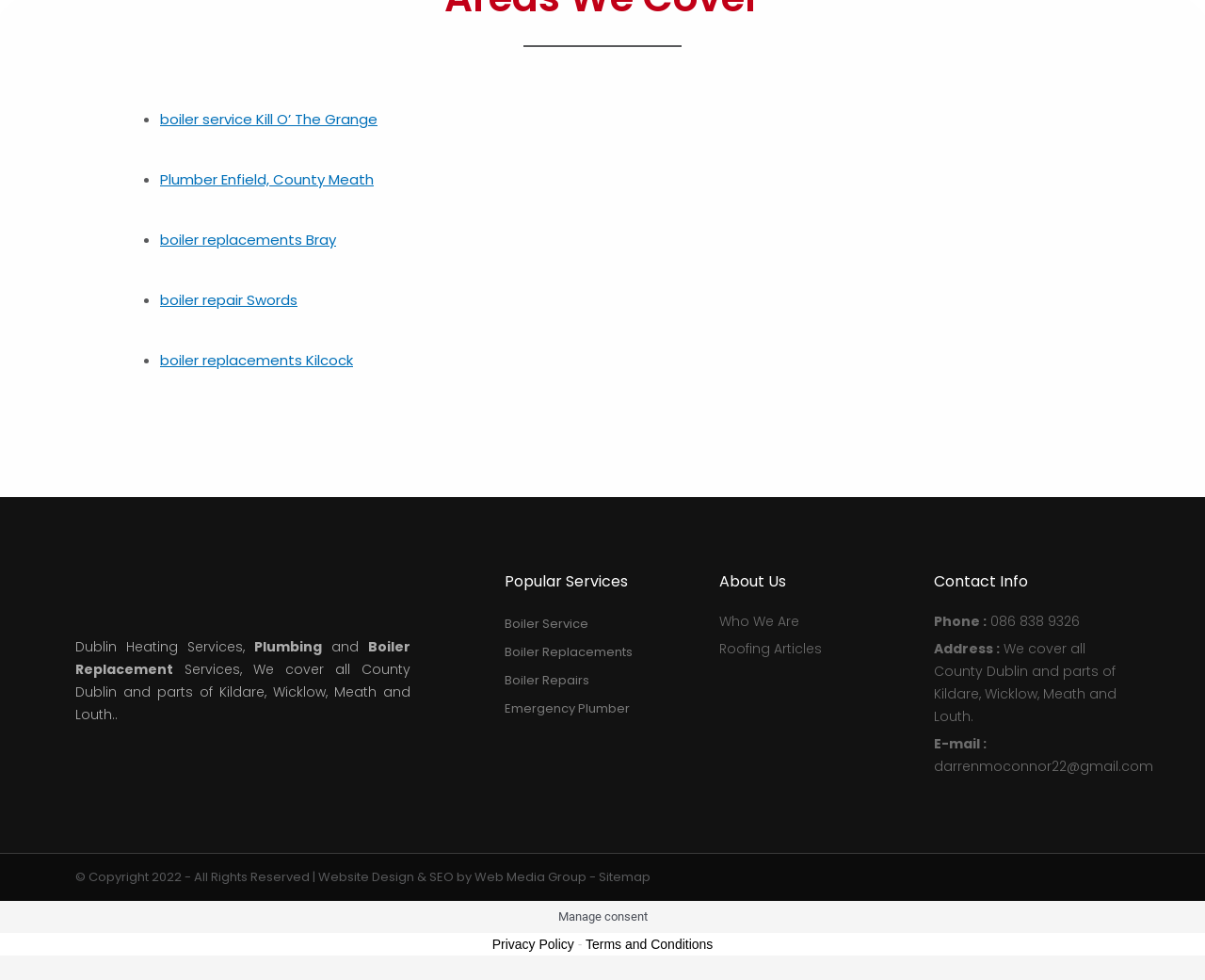Determine the bounding box coordinates of the clickable element to achieve the following action: 'view boiler replacements Bray'. Provide the coordinates as four float values between 0 and 1, formatted as [left, top, right, bottom].

[0.133, 0.235, 0.279, 0.255]